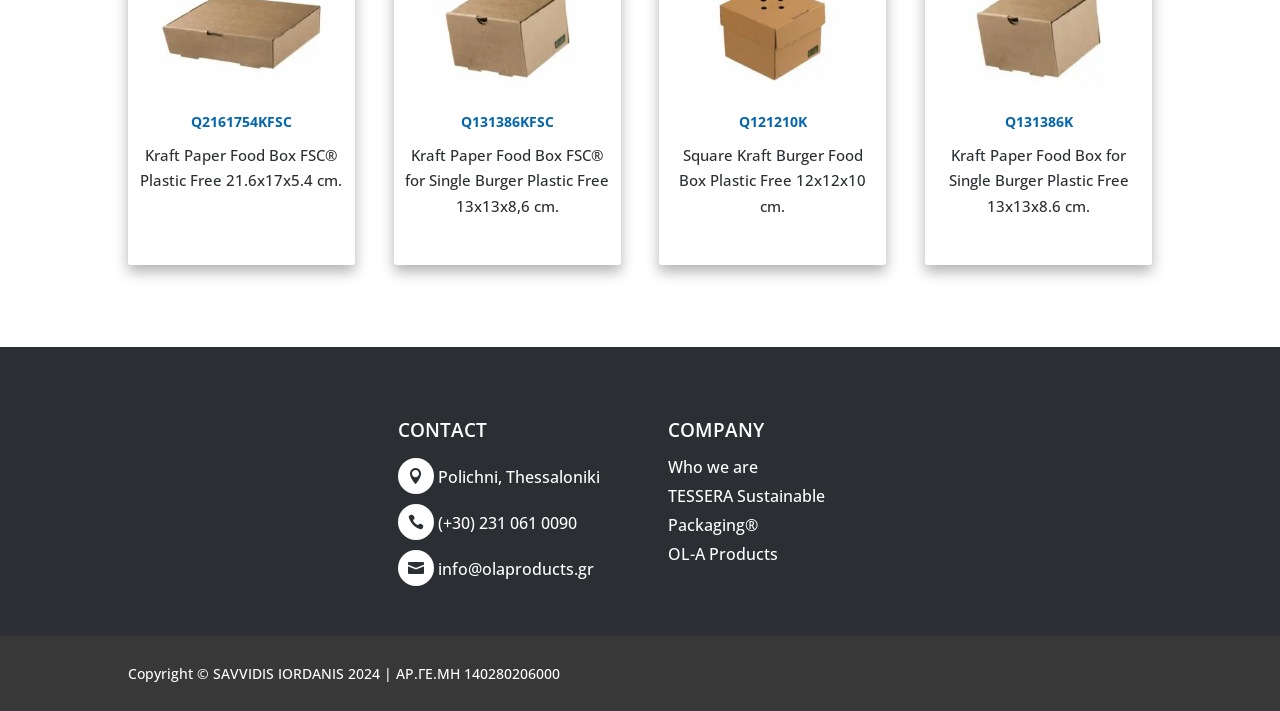What is the name of the sustainable packaging brand?
Offer a detailed and exhaustive answer to the question.

Under the 'COMPANY' section, I found a link to 'TESSERA Sustainable Packaging®', which suggests that TESSERA is the brand name for the company's sustainable packaging solutions.